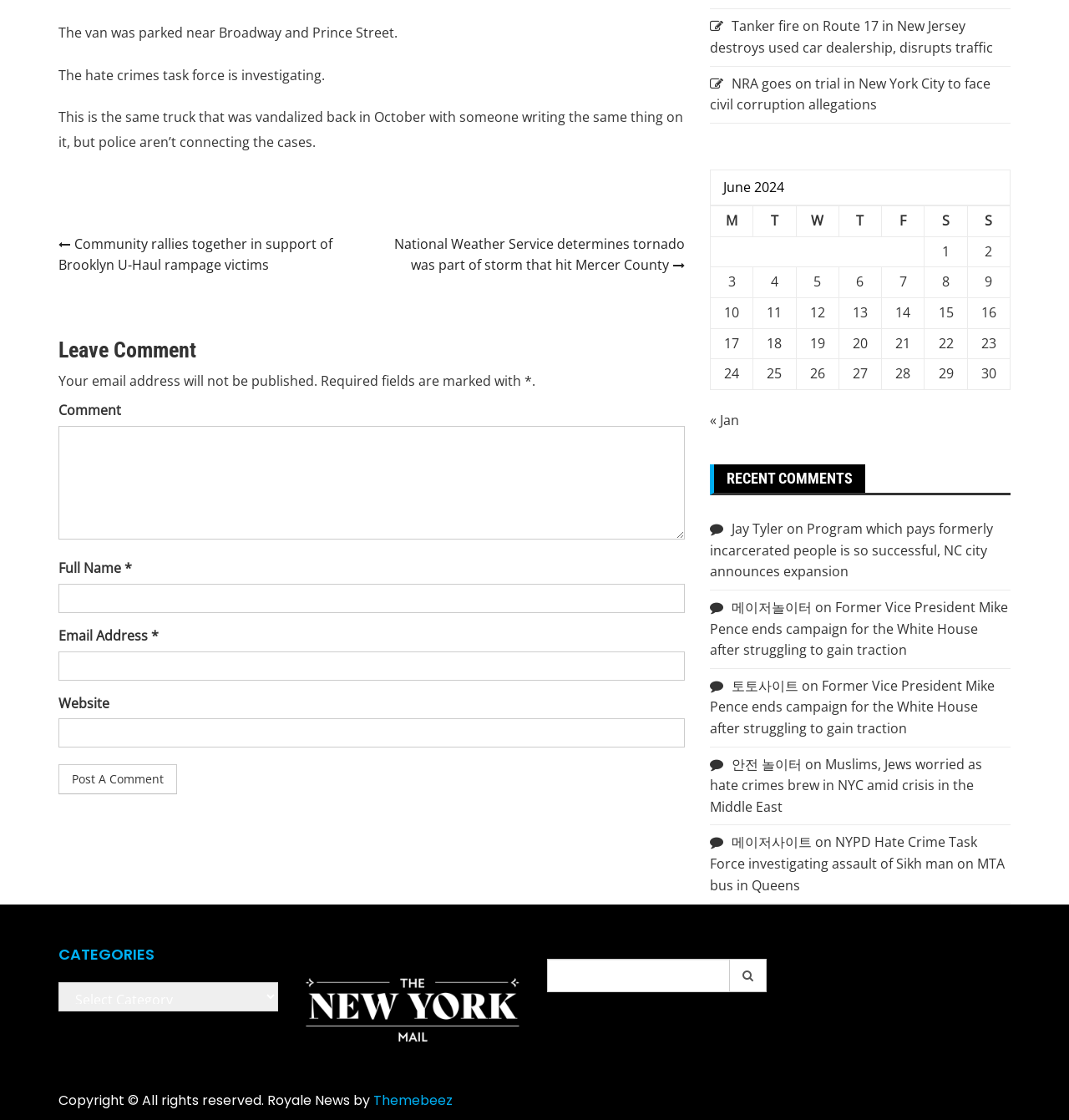What is the navigation section below the calendar table for?
Using the image as a reference, give an elaborate response to the question.

The navigation section has a link '« Jan' and a StaticText element with a blank character, which suggests that it is for navigating to previous and next months.